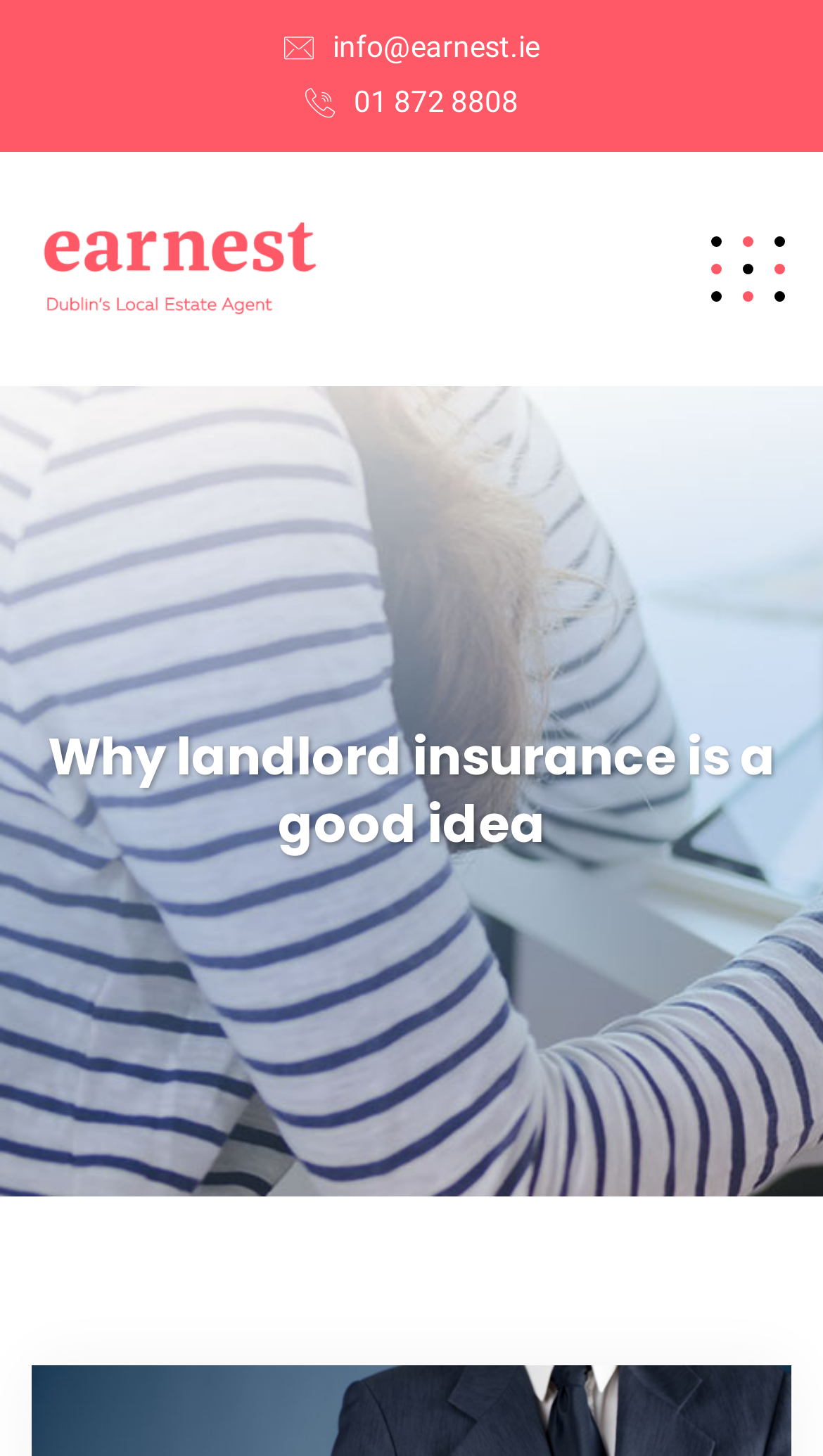Provide the bounding box coordinates of the HTML element this sentence describes: "01 872 8808".

[0.429, 0.058, 0.629, 0.081]